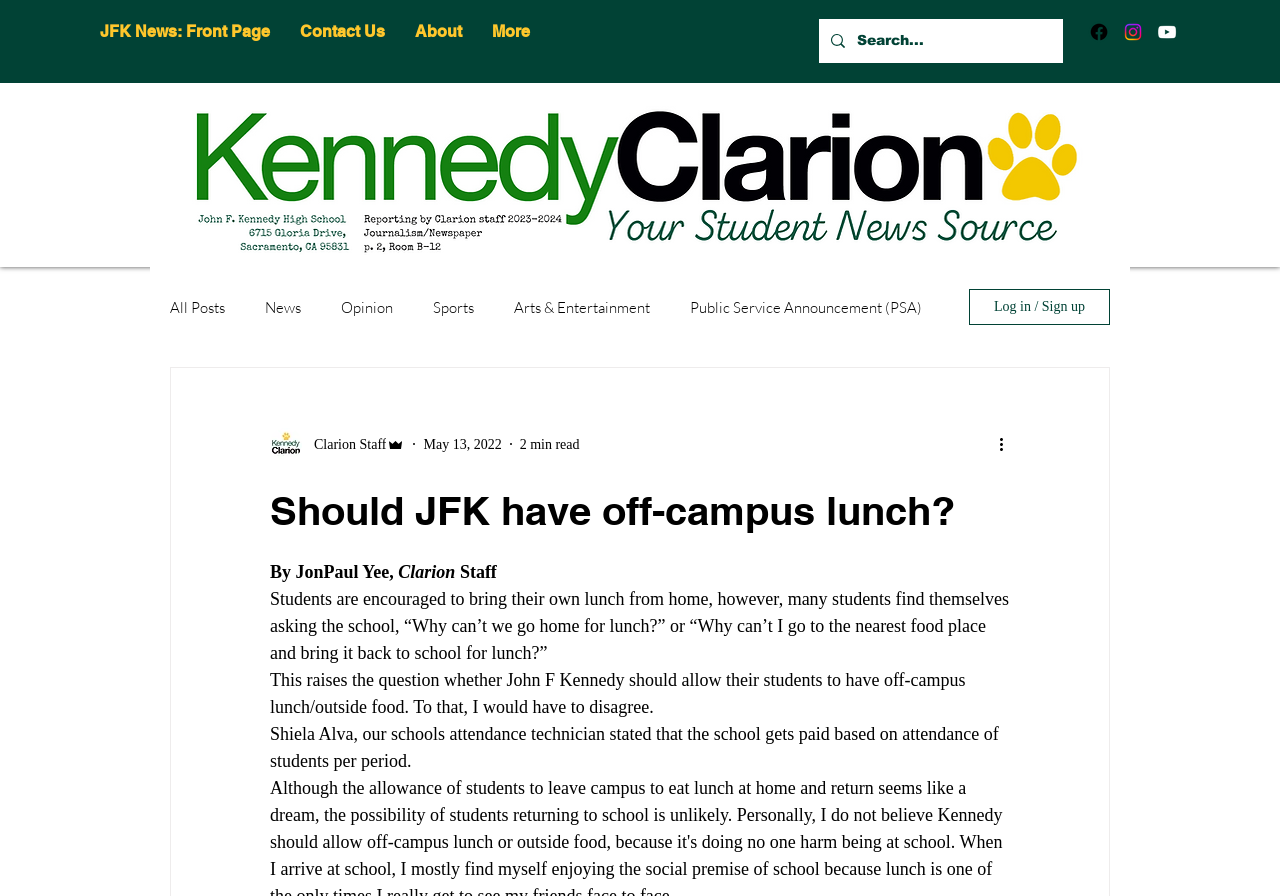By analyzing the image, answer the following question with a detailed response: What is the role of Shiela Alva in the school?

According to the article, Shiela Alva is the attendance technician of the school, and she stated that the school gets paid based on attendance of students per period.